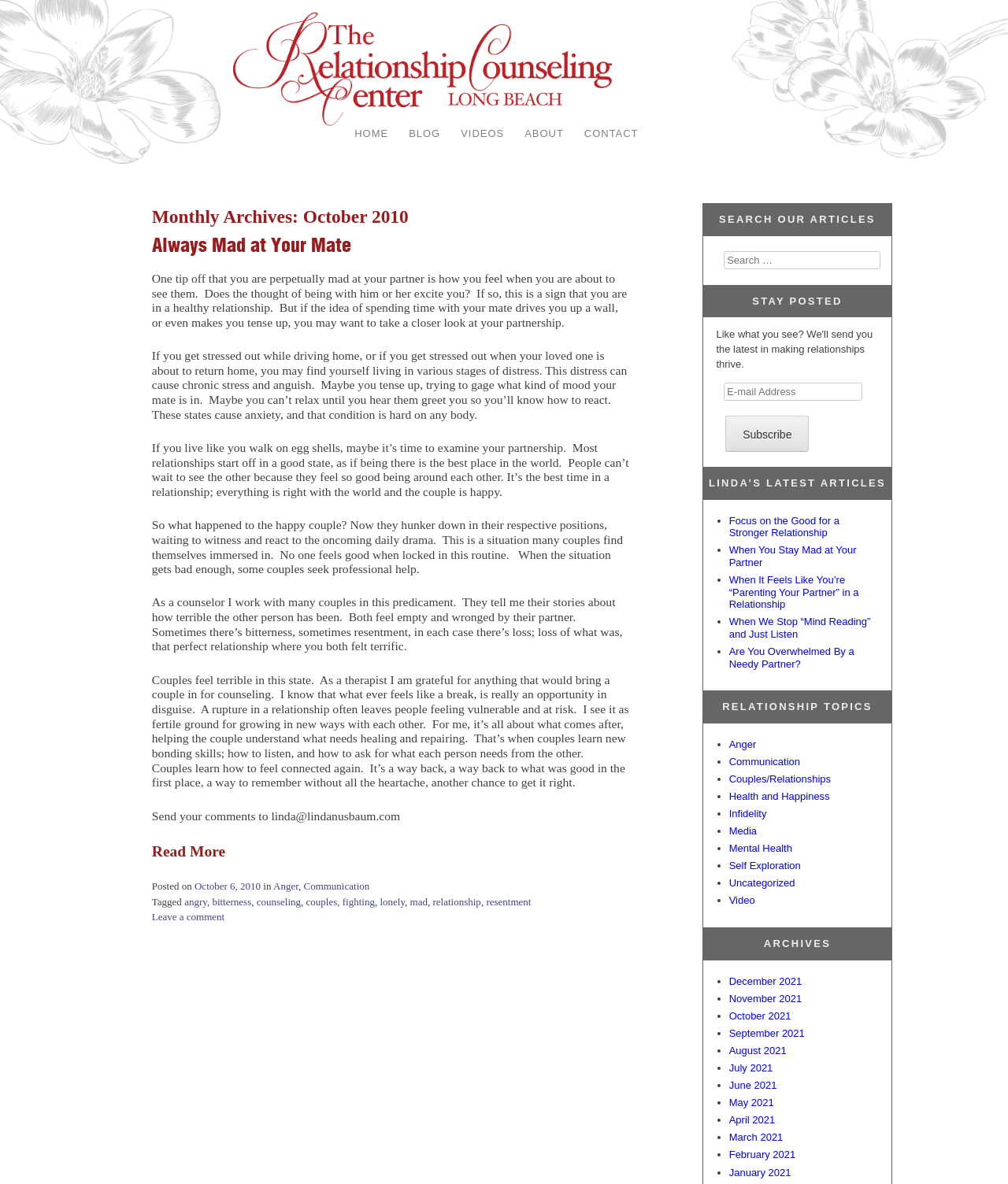Locate the bounding box coordinates of the region to be clicked to comply with the following instruction: "Subscribe to the newsletter". The coordinates must be four float numbers between 0 and 1, in the form [left, top, right, bottom].

[0.72, 0.351, 0.803, 0.381]